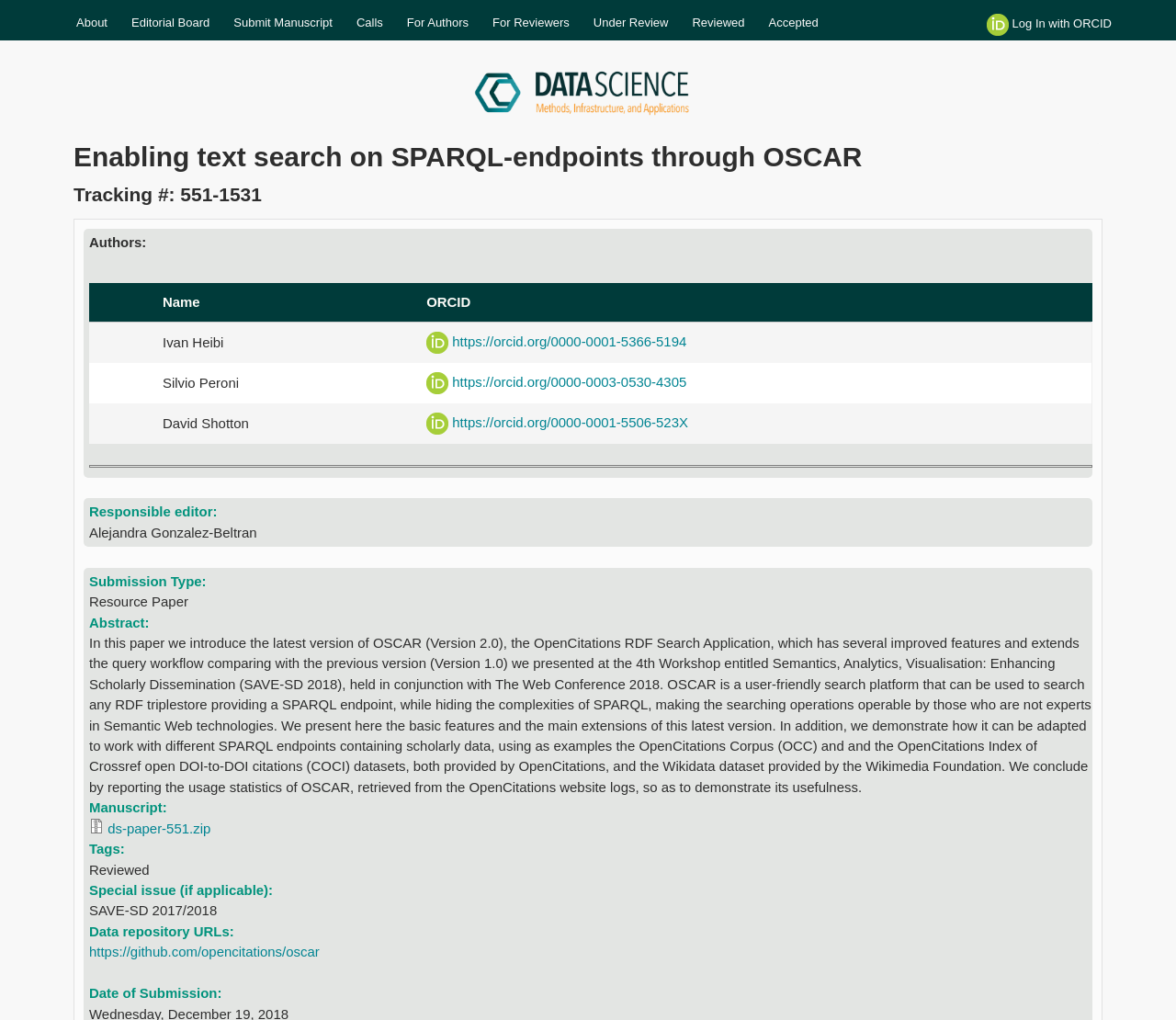Determine the bounding box coordinates of the clickable region to carry out the instruction: "Check the authors' information".

[0.076, 0.277, 0.929, 0.435]